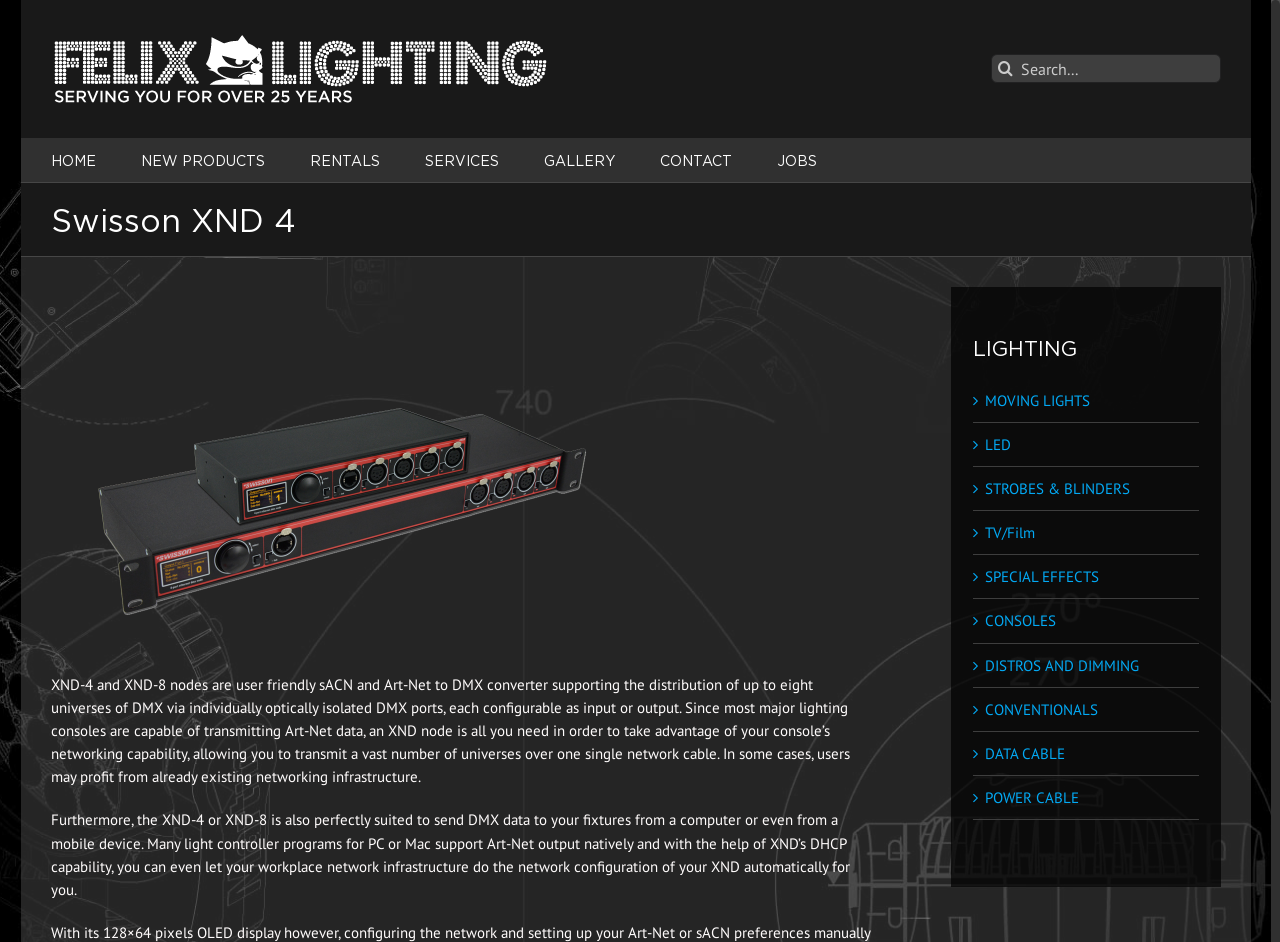What is the purpose of the XND node?
Give a single word or phrase answer based on the content of the image.

to take advantage of console's networking capability